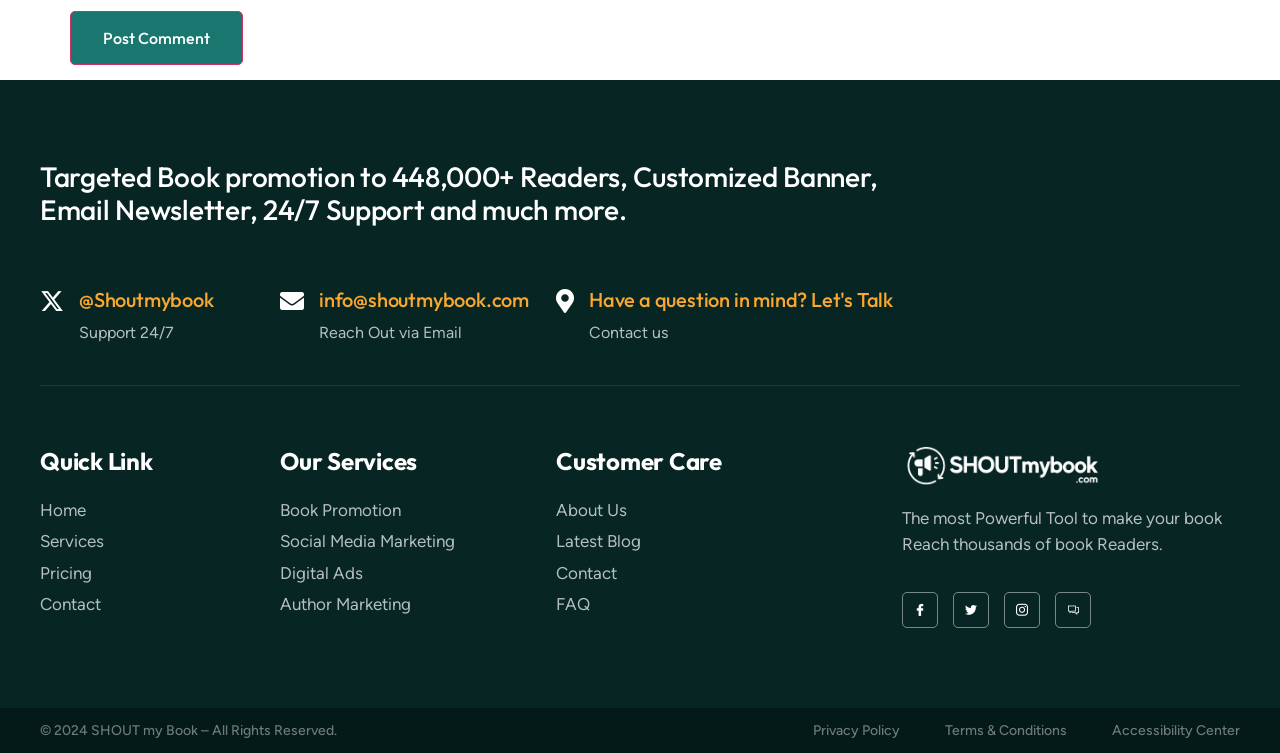Give the bounding box coordinates for this UI element: "Social Media Marketing". The coordinates should be four float numbers between 0 and 1, arranged as [left, top, right, bottom].

[0.219, 0.703, 0.434, 0.736]